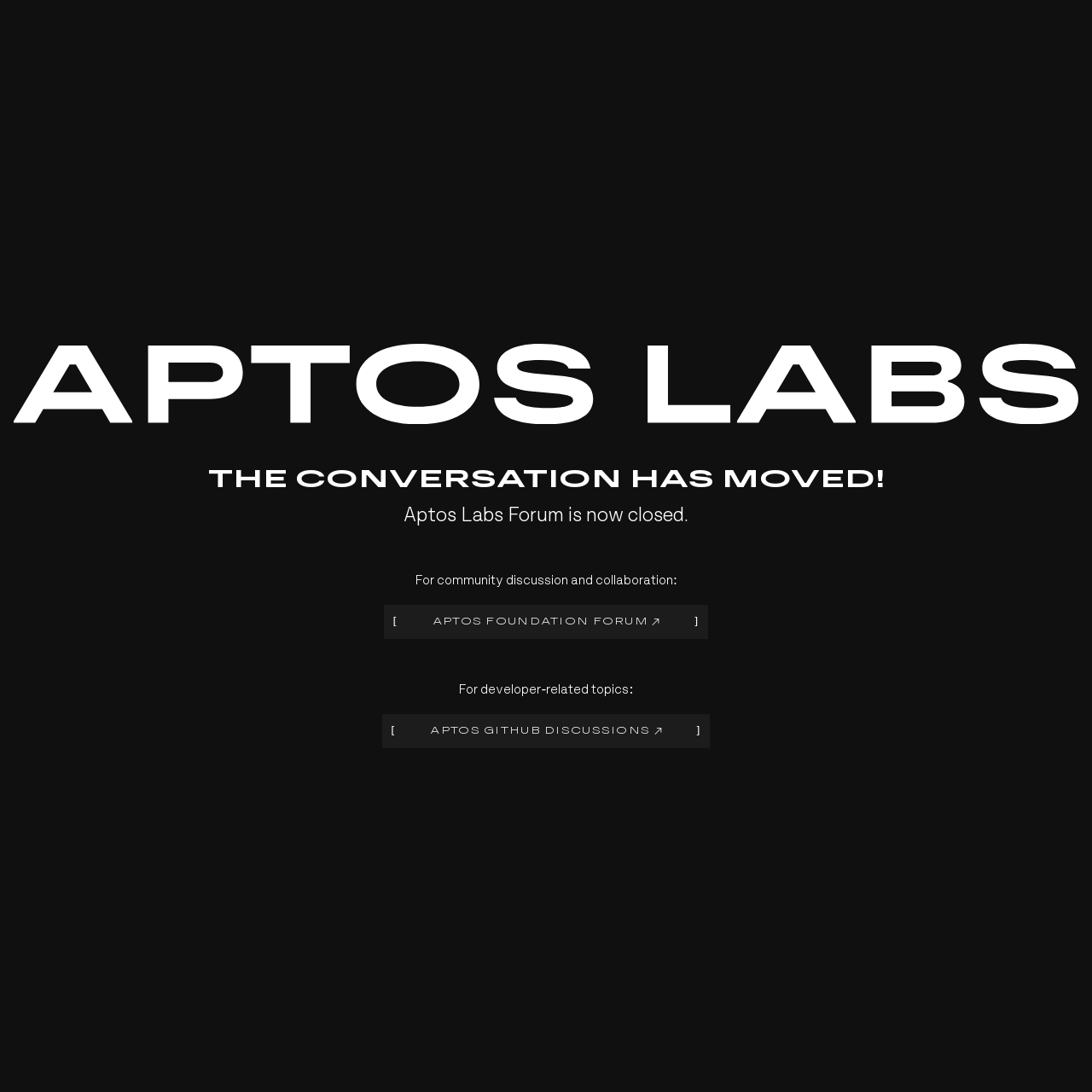What is the status of the Aptos Labs Forum?
Analyze the image and provide a thorough answer to the question.

The status of the Aptos Labs Forum can be determined by reading the StaticText element with the text 'Aptos Labs Forum is now closed.' which indicates that the forum is no longer active.